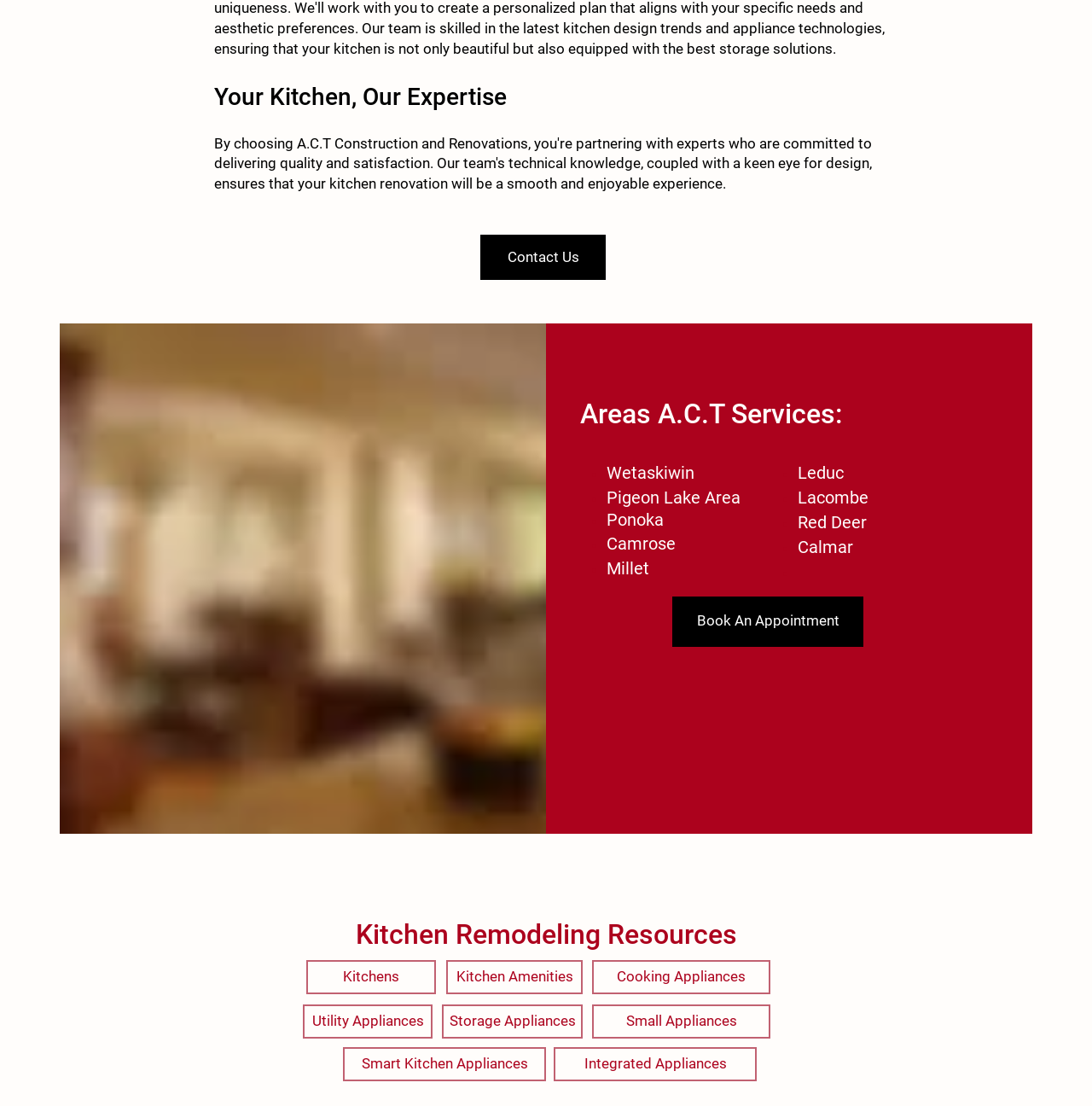Please identify the bounding box coordinates of the element's region that I should click in order to complete the following instruction: "Learn about kitchen remodeling resources". The bounding box coordinates consist of four float numbers between 0 and 1, i.e., [left, top, right, bottom].

[0.227, 0.83, 0.774, 0.86]